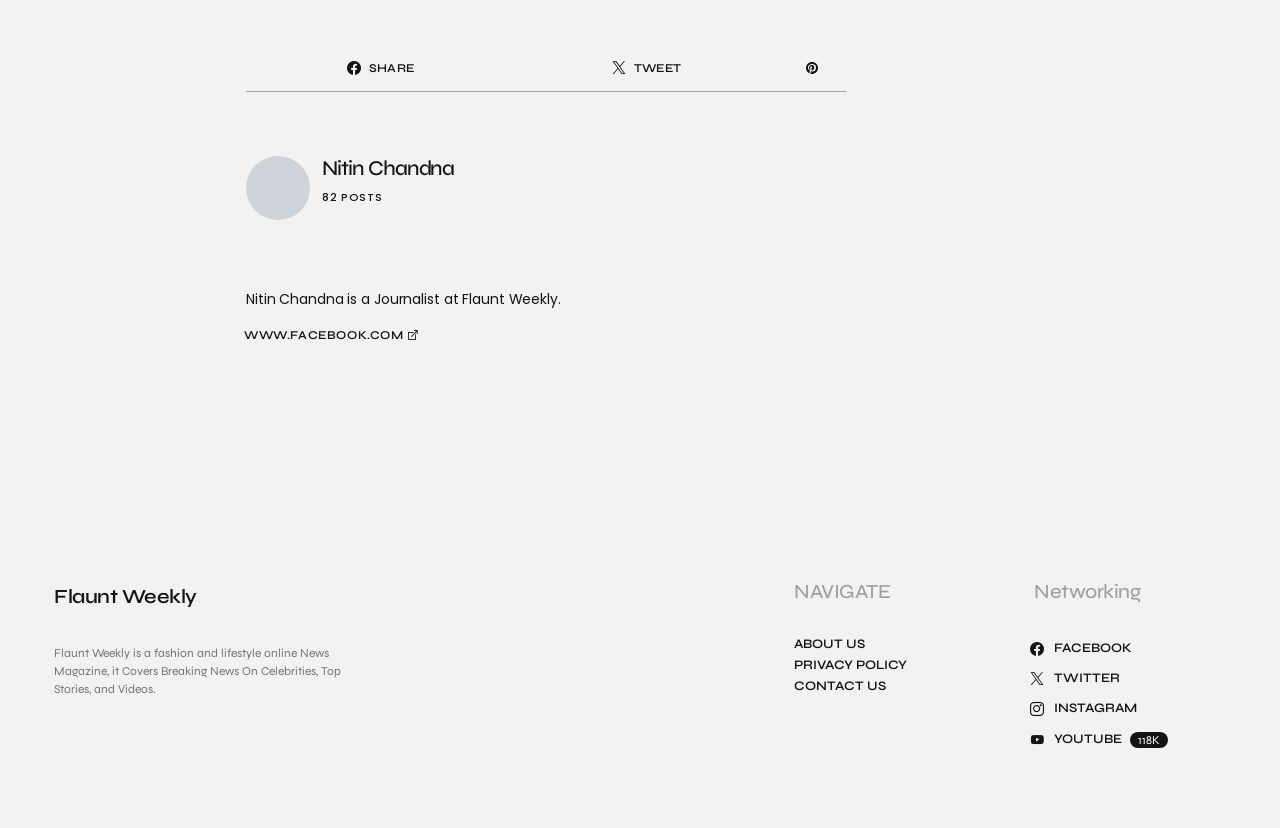Provide the bounding box coordinates of the UI element that matches the description: "Pin it0".

[0.608, 0.392, 0.661, 0.45]